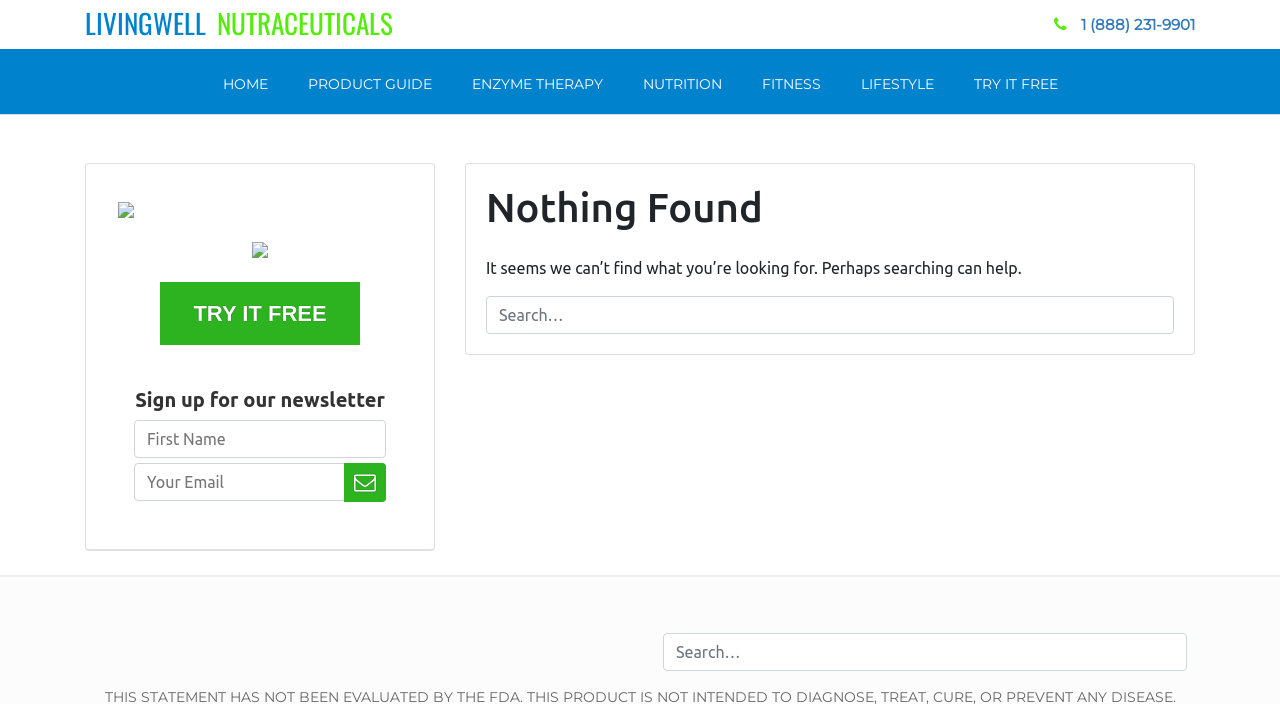Determine the bounding box coordinates for the area you should click to complete the following instruction: "search in the bottom".

[0.518, 0.899, 0.927, 0.953]